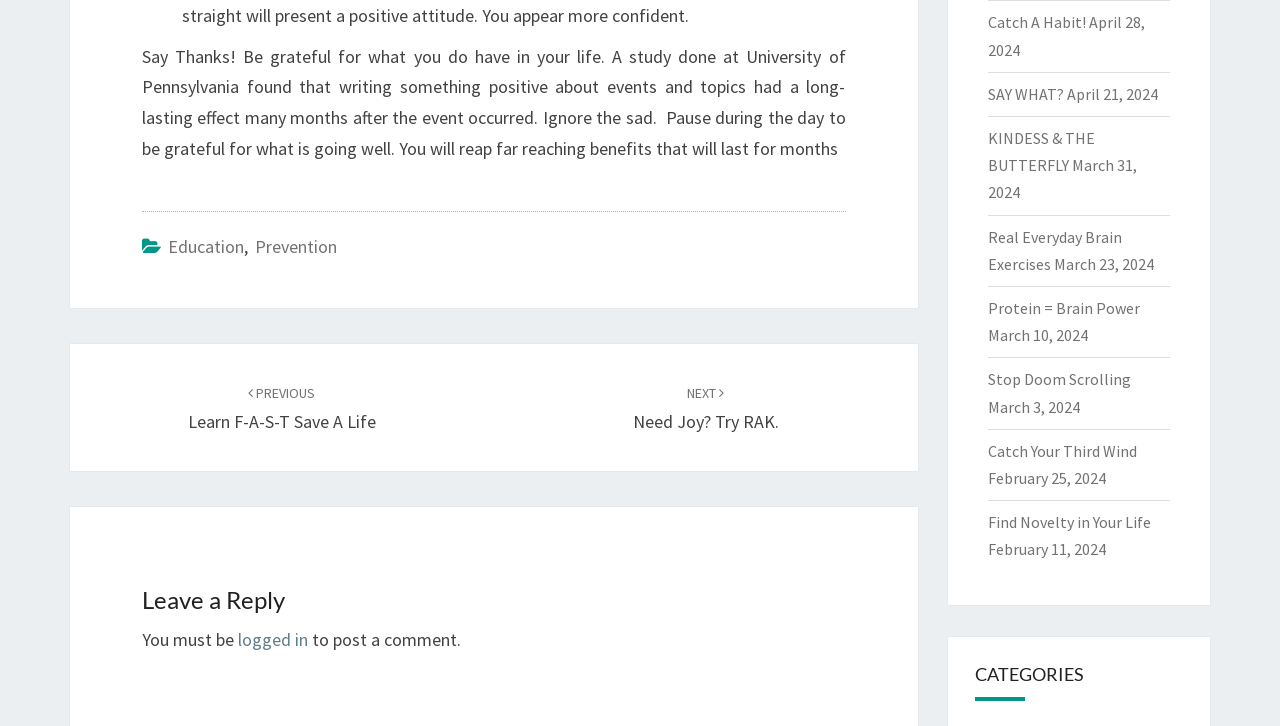What is the topic of the study mentioned?
Use the image to give a comprehensive and detailed response to the question.

The study mentioned in the StaticText element with ID 213 is about the effect of writing something positive on events and topics, which is related to gratitude.